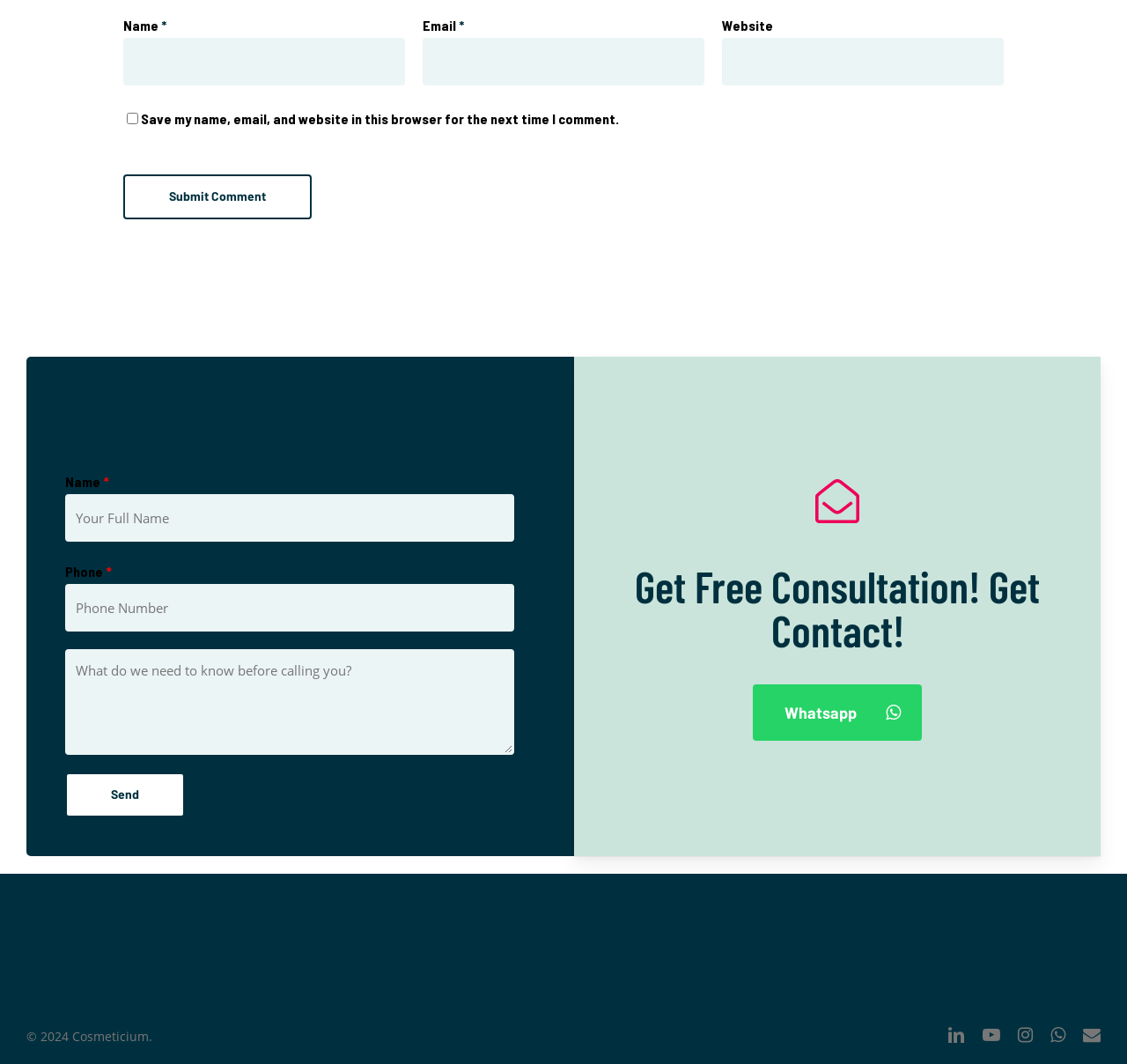How many social media links are present at the bottom of the page?
Answer the question with a single word or phrase, referring to the image.

5